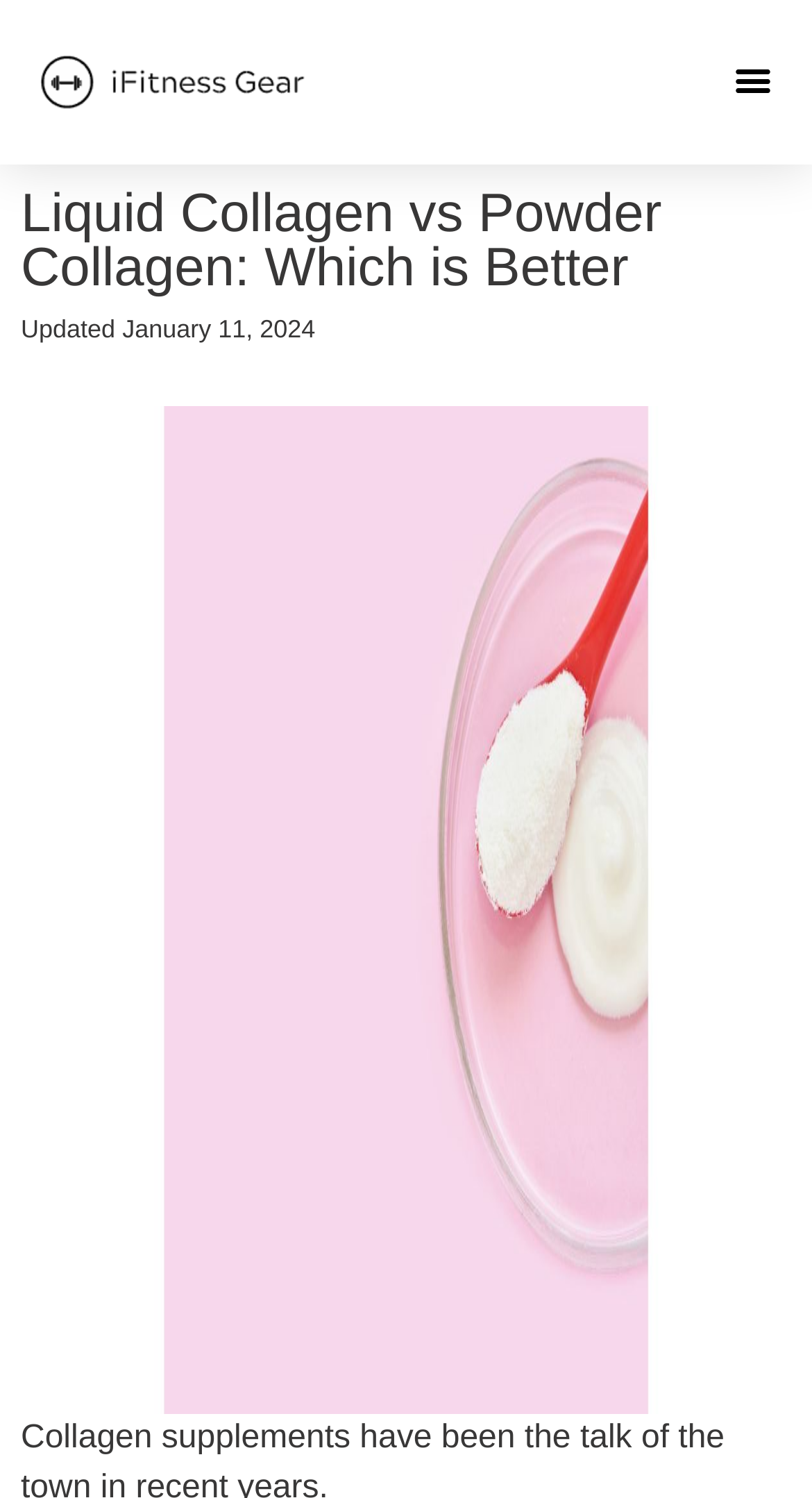Generate a detailed explanation of the webpage's features and information.

The webpage is about comparing liquid collagen and powder collagen, with a focus on determining which one is better. At the top left corner, there is an "iFitnessGear logo" image, which is also a link. To the right of the logo, there is a "Menu Toggle" button. 

Below the logo and button, there is a heading that reads "Liquid Collagen vs Powder Collagen: Which is Better". Underneath the heading, there are two lines of text, with "Updated" on the left and "January 11, 2024" on the right. 

The main content of the webpage is an article, which takes up most of the page. The article is accompanied by a figure, which spans the entire width of the page and takes up about two-thirds of the page's height.